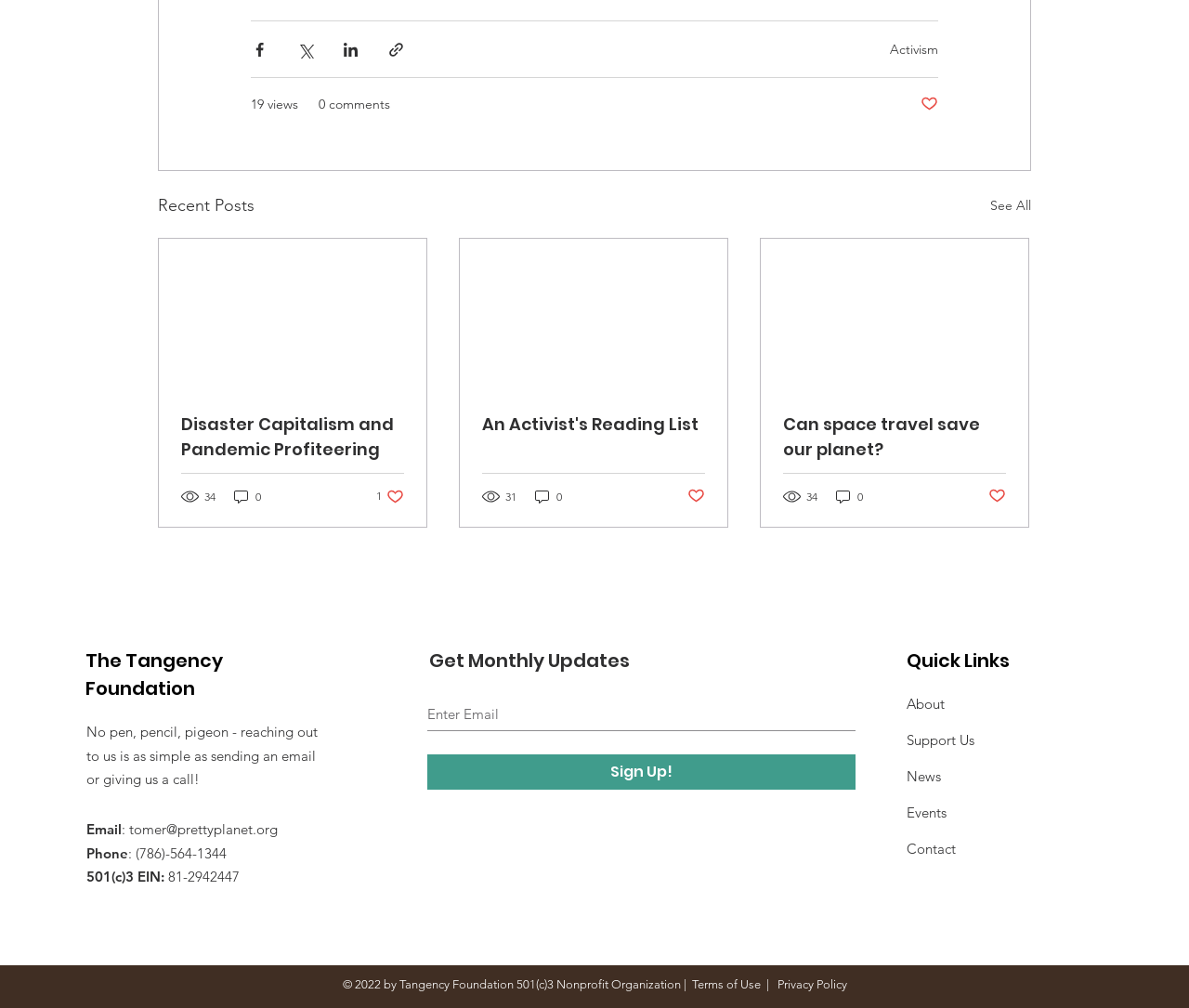Respond to the question with just a single word or phrase: 
How many articles are listed under Recent Posts?

3